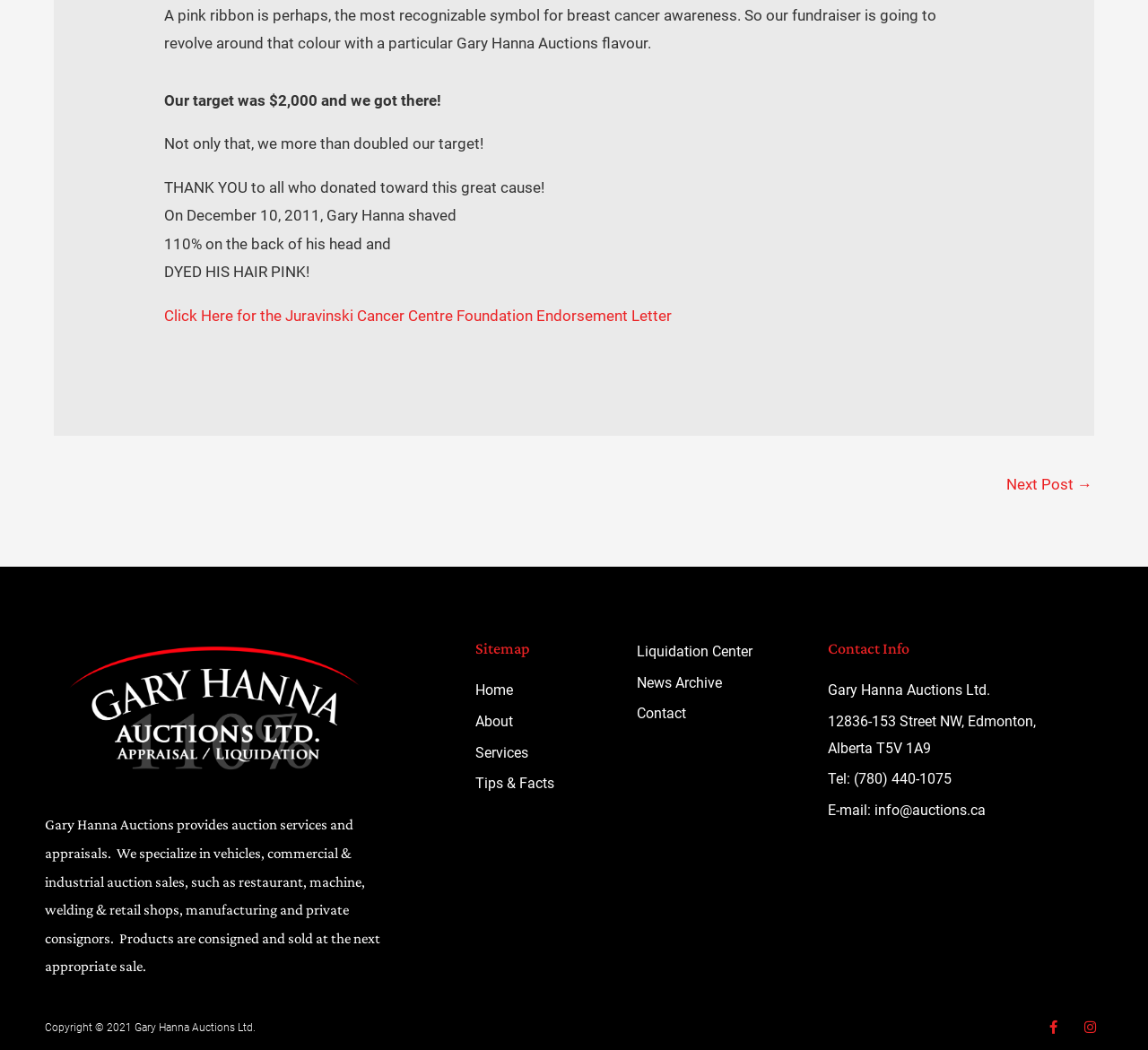Please find the bounding box coordinates for the clickable element needed to perform this instruction: "Request code for the paper".

None